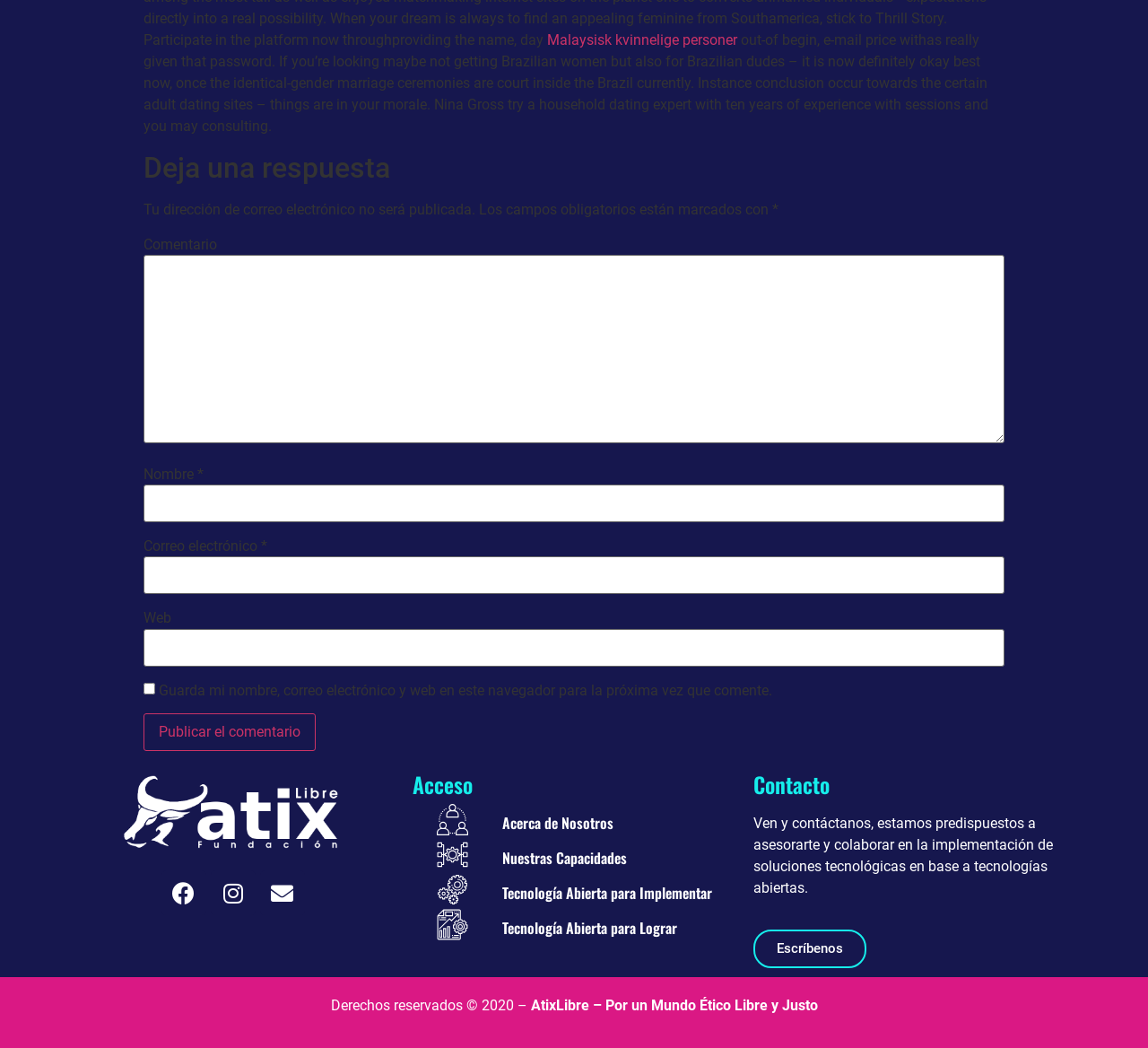What is the contact information?
Please analyze the image and answer the question with as much detail as possible.

The contact information can be inferred from the button 'Escríbenos' which translates to 'Write to us' and the text 'Ven y contáctanos, estamos predispuestos a asesorarte y colaborar en la implementación de soluciones tecnológicas en base a tecnologías abiertas.' which suggests that users can contact the organization through this button.